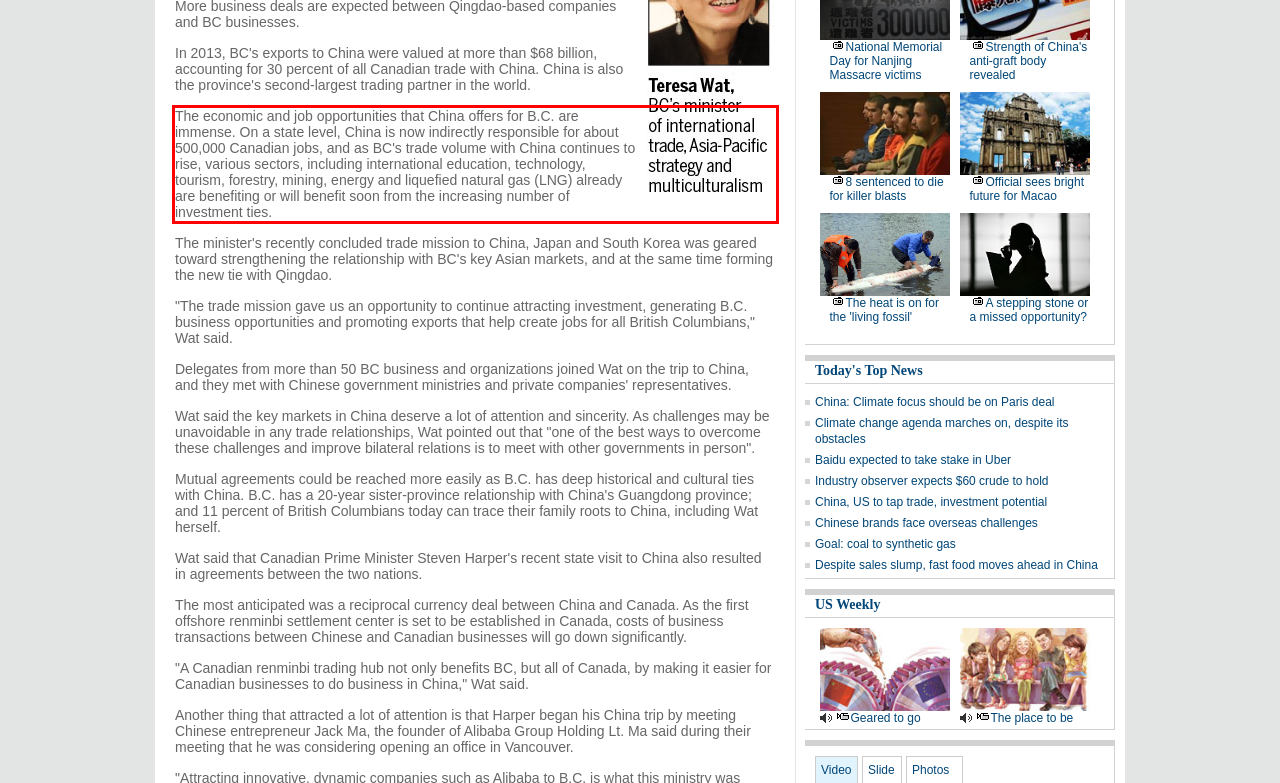From the screenshot of the webpage, locate the red bounding box and extract the text contained within that area.

The economic and job opportunities that China offers for B.C. are immense. On a state level, China is now indirectly responsible for about 500,000 Canadian jobs, and as BC's trade volume with China continues to rise, various sectors, including international education, technology, tourism, forestry, mining, energy and liquefied natural gas (LNG) already are benefiting or will benefit soon from the increasing number of investment ties.